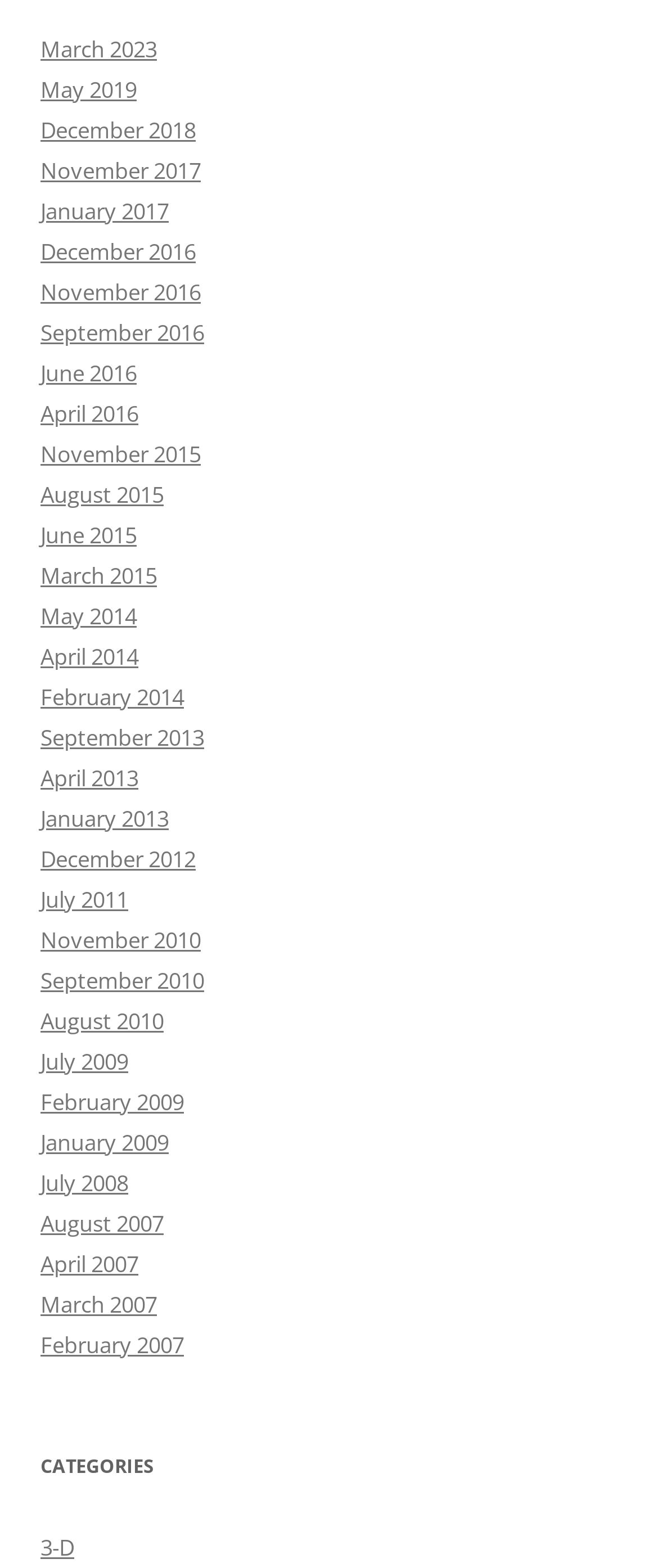Answer the following inquiry with a single word or phrase:
What is the earliest month and year mentioned on the webpage?

July 2008